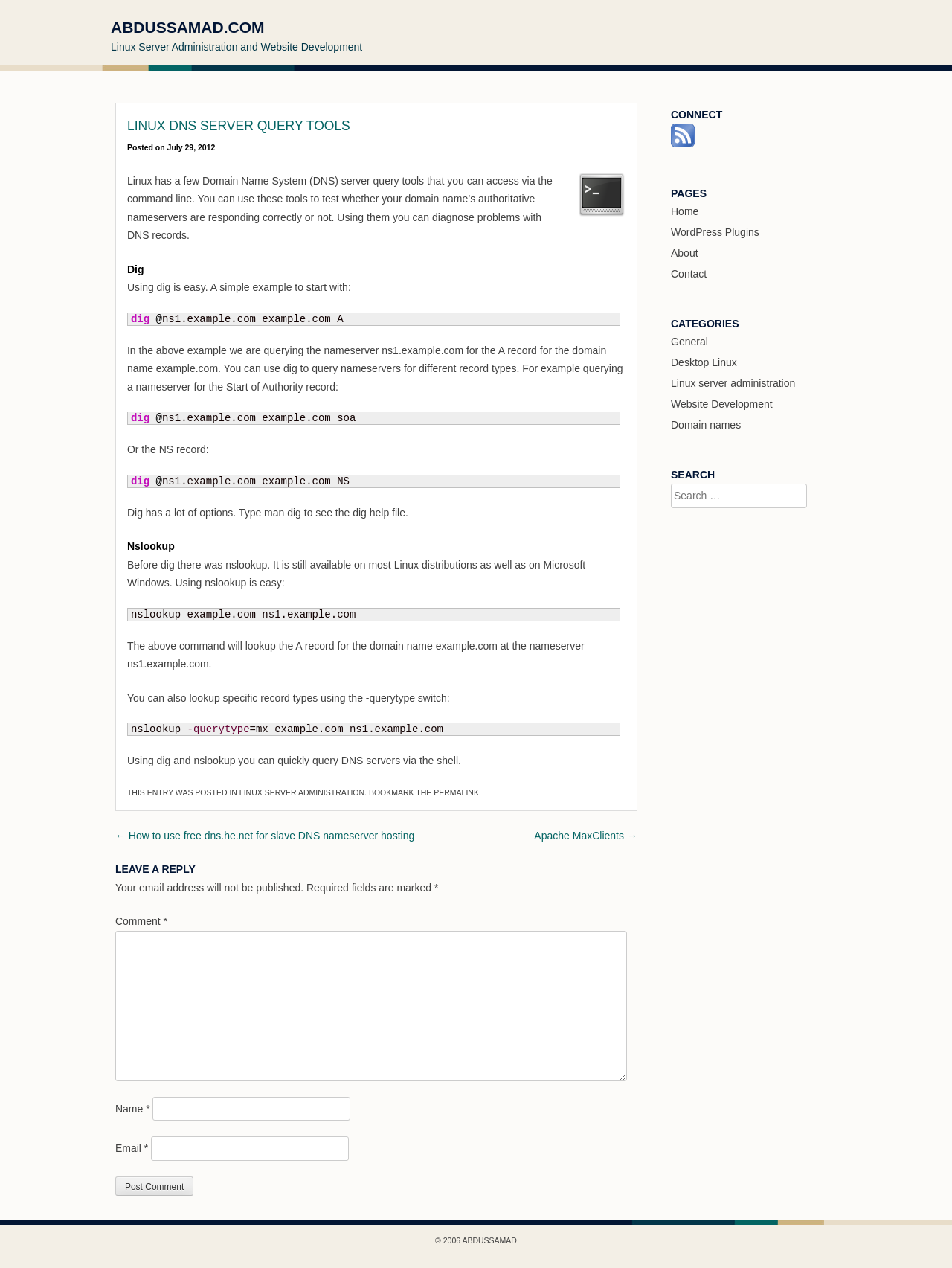Find the bounding box coordinates of the clickable element required to execute the following instruction: "Explore 'Popular Posts'". Provide the coordinates as four float numbers between 0 and 1, i.e., [left, top, right, bottom].

None